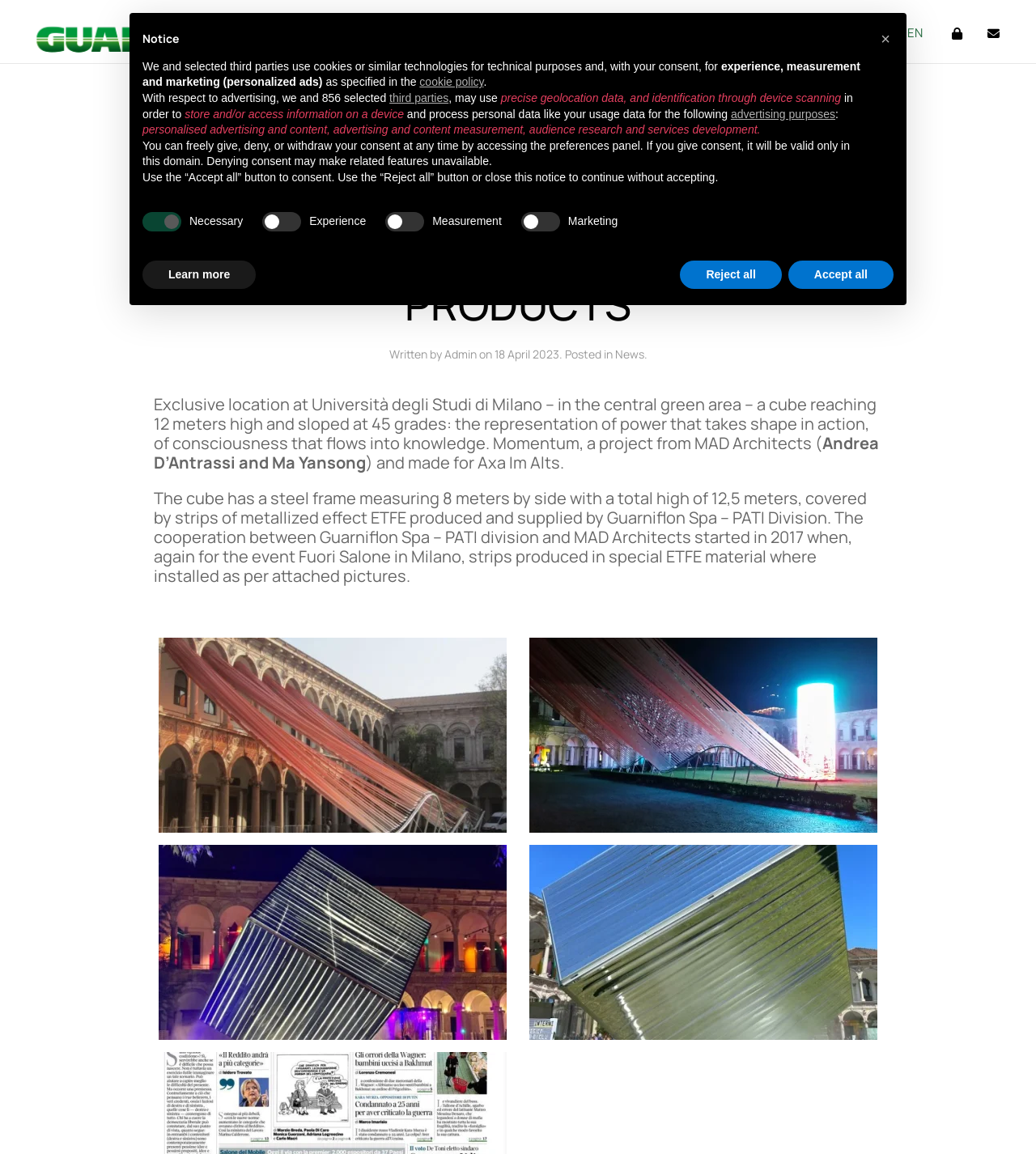Based on the image, provide a detailed and complete answer to the question: 
What is the name of the company that produced the ETFE material?

The answer can be found in the paragraph that describes the cube's material, which states that the ETFE material was produced and supplied by Guarniflon Spa - PATI Division.